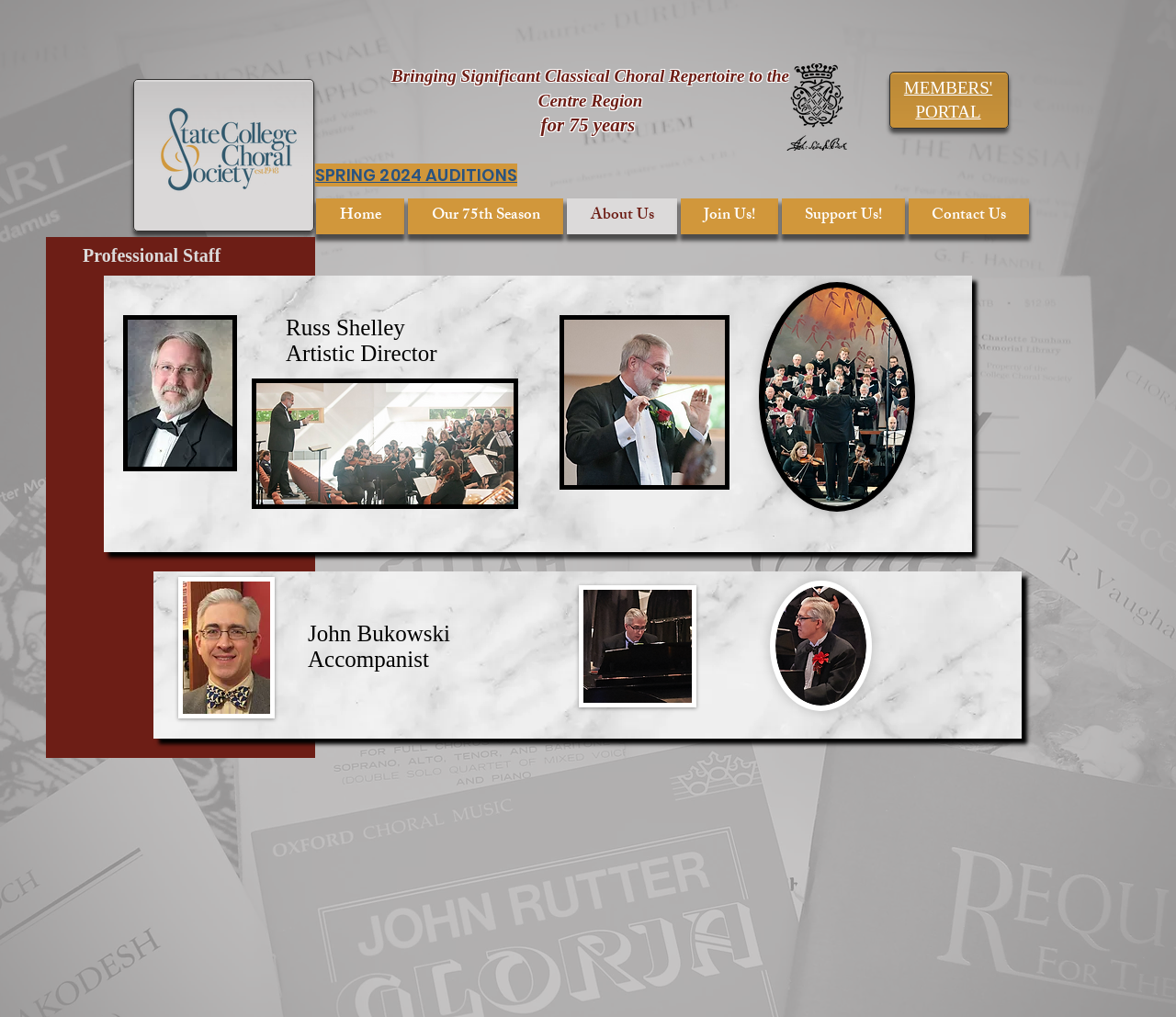Can you show the bounding box coordinates of the region to click on to complete the task described in the instruction: "View the MEMBERS' PORTAL"?

[0.762, 0.074, 0.851, 0.121]